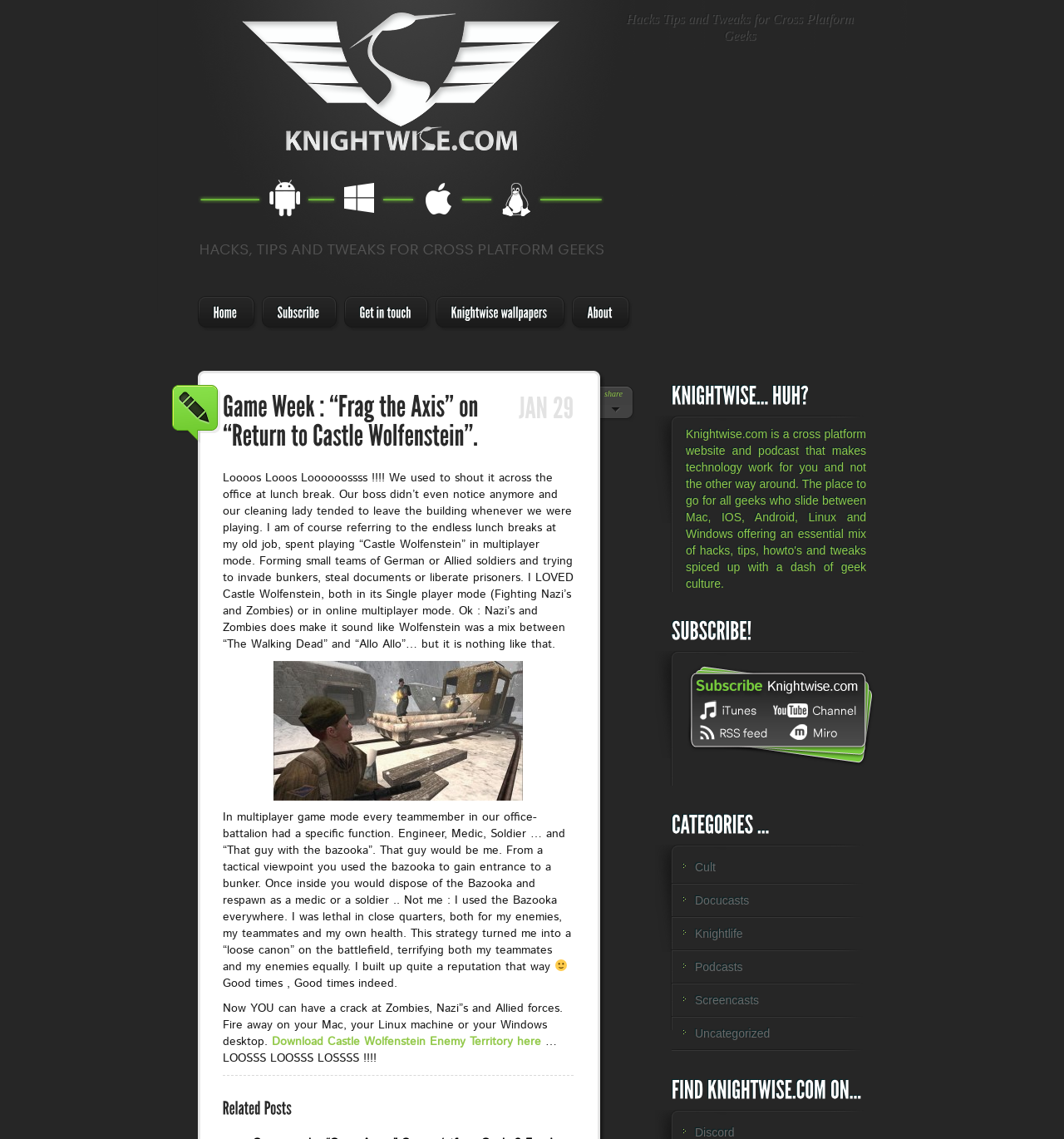Give a concise answer using only one word or phrase for this question:
How many links are there in the main menu?

6